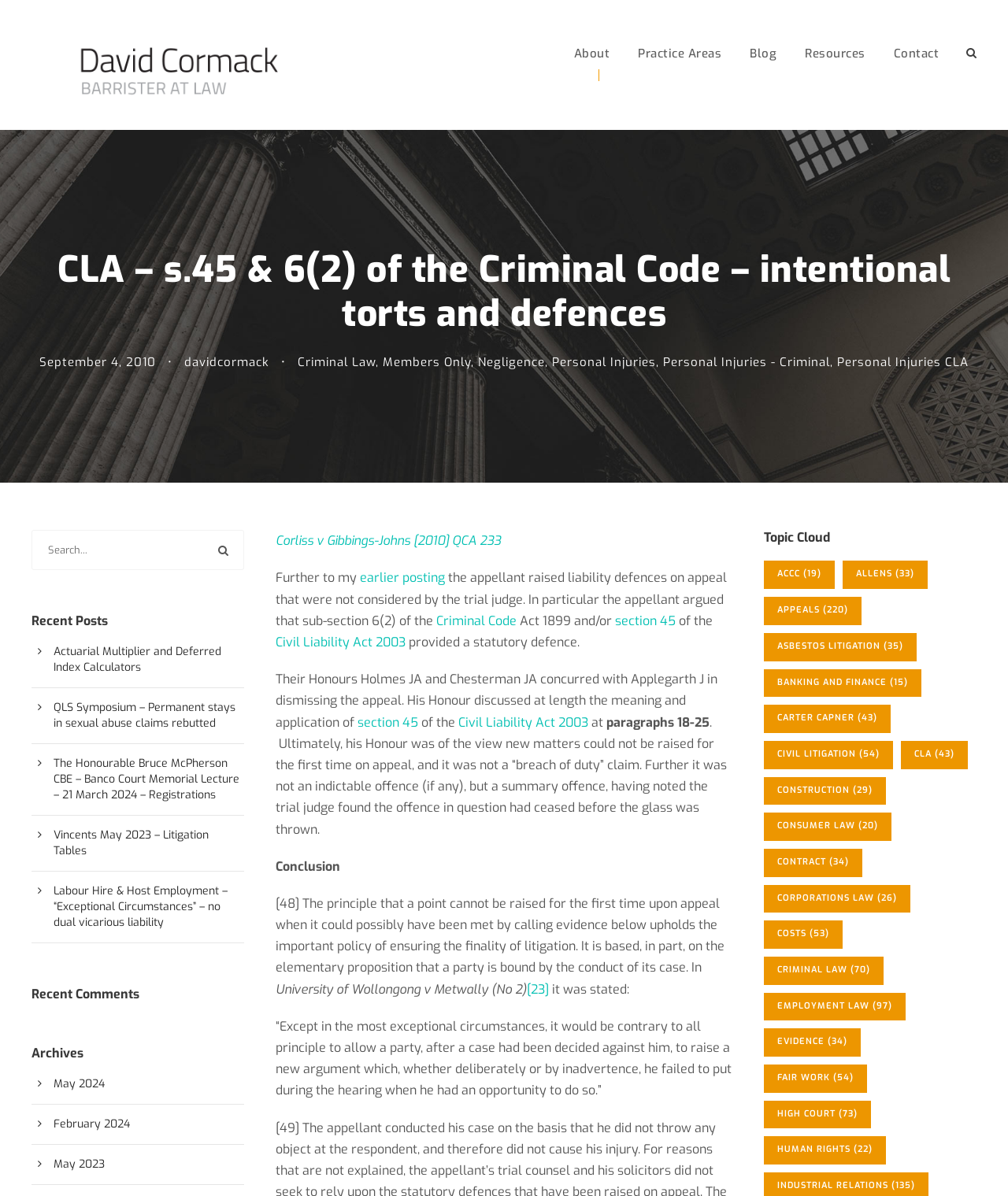Please identify the bounding box coordinates of the element I should click to complete this instruction: 'Search for something'. The coordinates should be given as four float numbers between 0 and 1, like this: [left, top, right, bottom].

[0.031, 0.443, 0.242, 0.477]